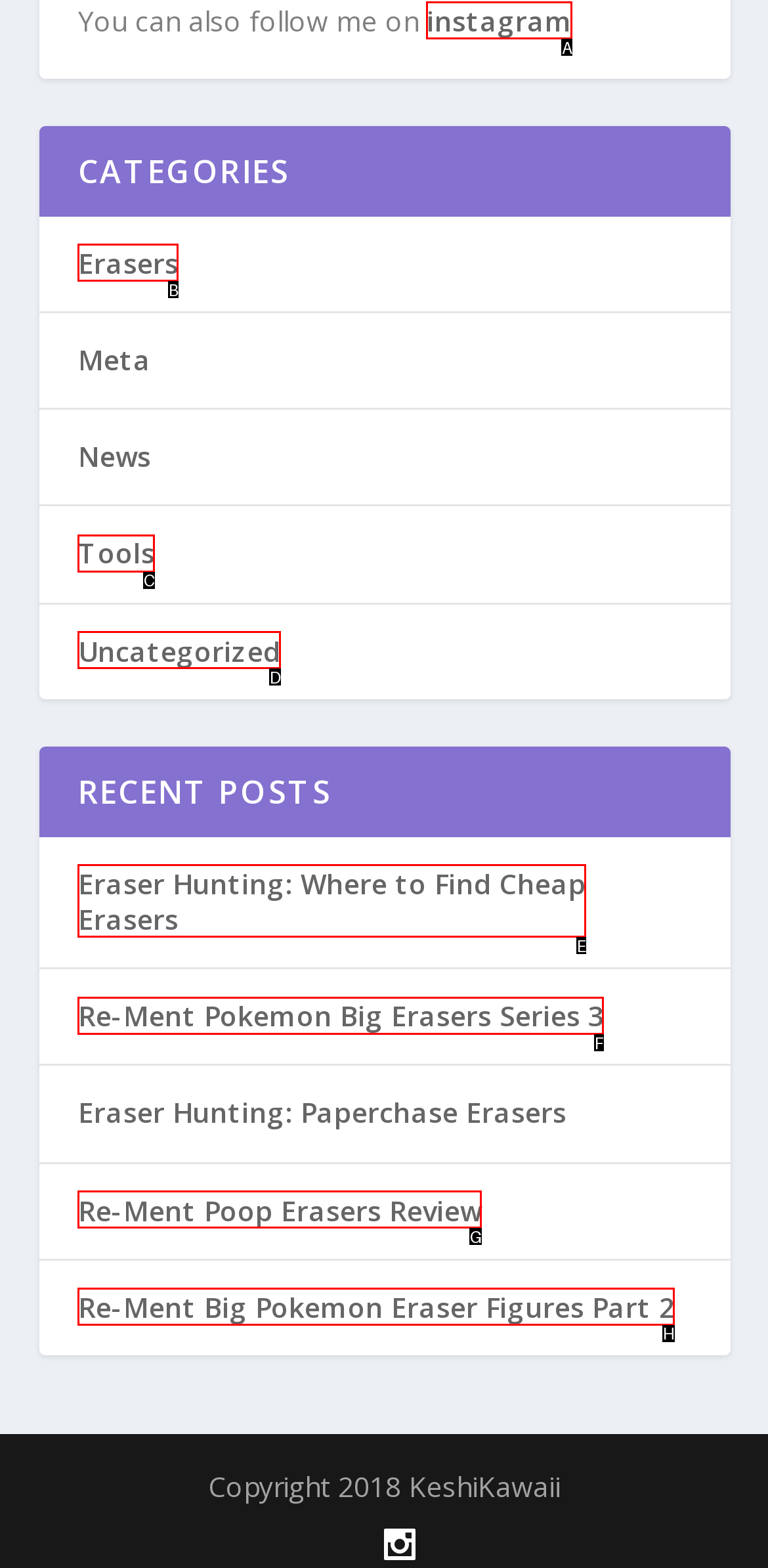Tell me which one HTML element I should click to complete the following task: Follow the author on Instagram Answer with the option's letter from the given choices directly.

A